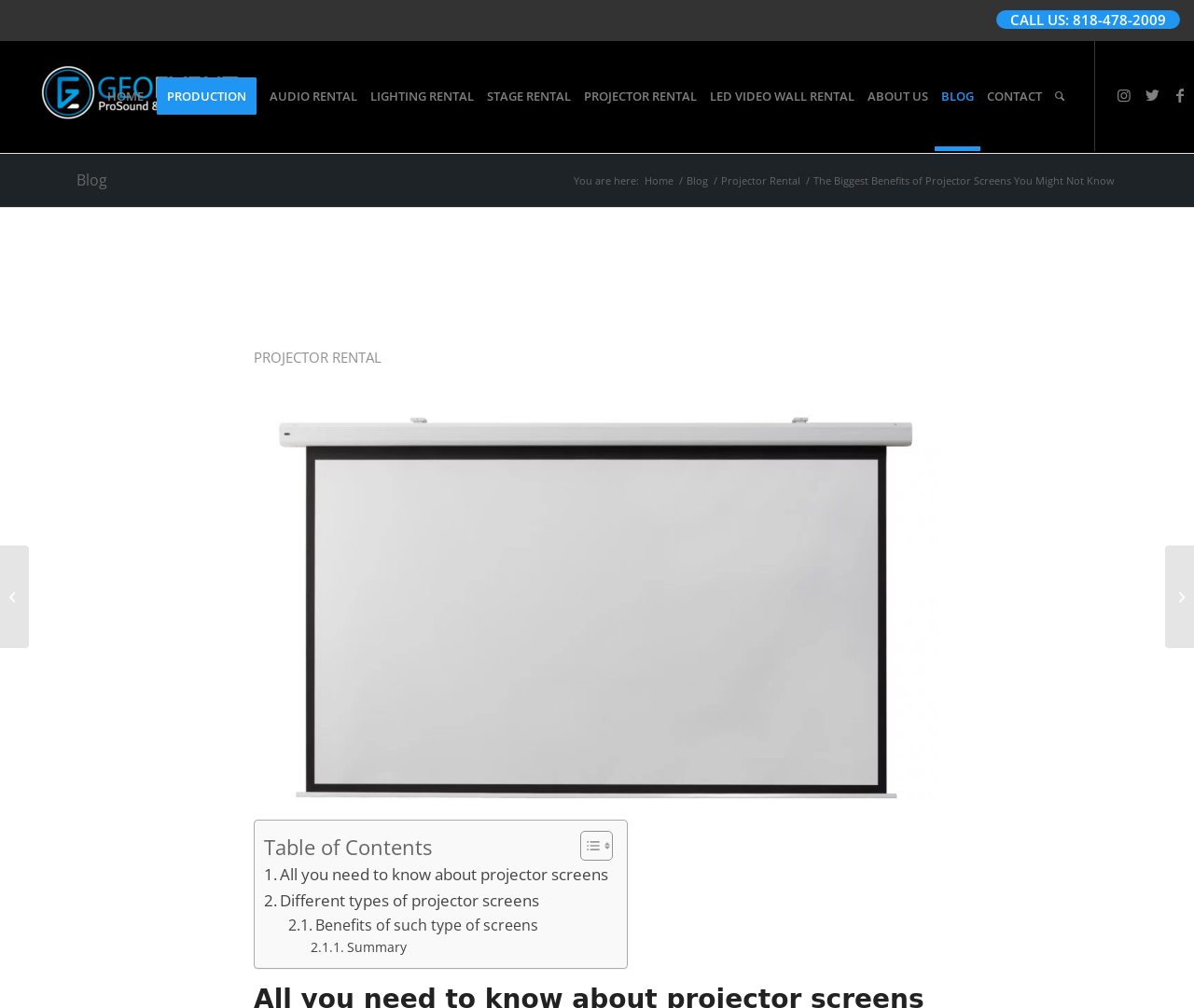Please identify the bounding box coordinates of the element's region that needs to be clicked to fulfill the following instruction: "Check out the BLOG". The bounding box coordinates should consist of four float numbers between 0 and 1, i.e., [left, top, right, bottom].

[0.783, 0.041, 0.821, 0.15]